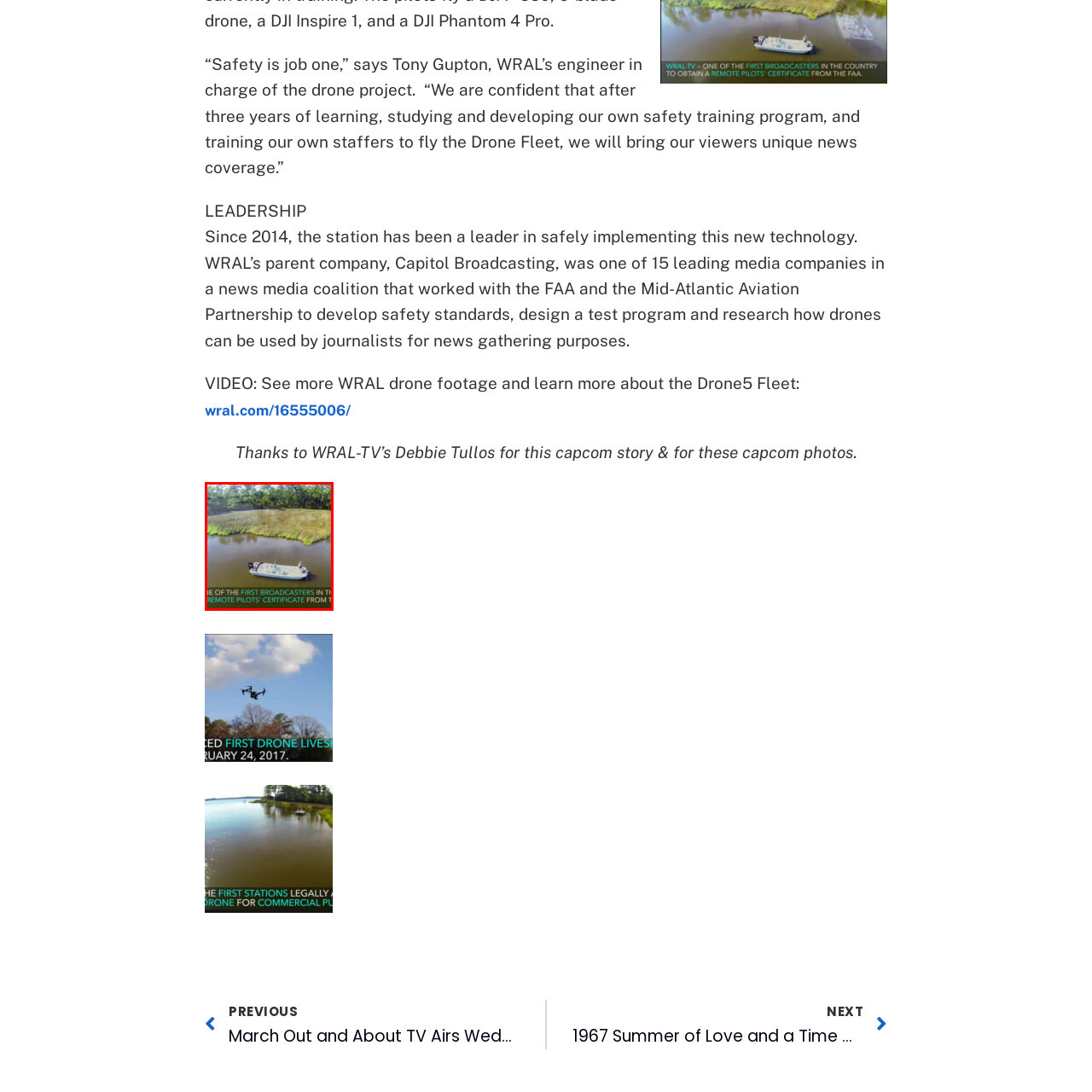Analyze the image encased in the red boundary, What is the atmosphere depicted in the image?
 Respond using a single word or phrase.

Serene